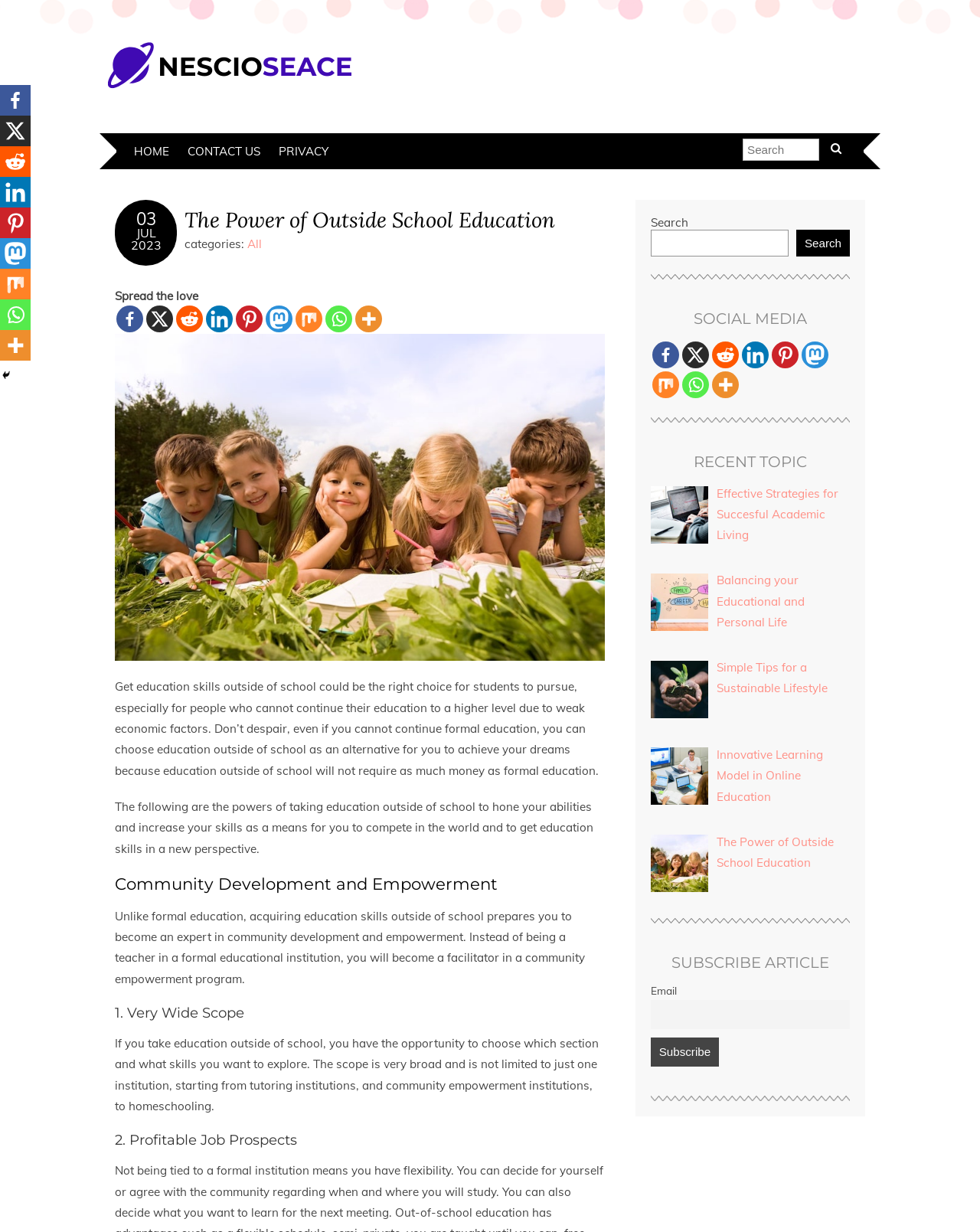Show the bounding box coordinates of the region that should be clicked to follow the instruction: "Subscribe with email."

[0.664, 0.812, 0.867, 0.835]